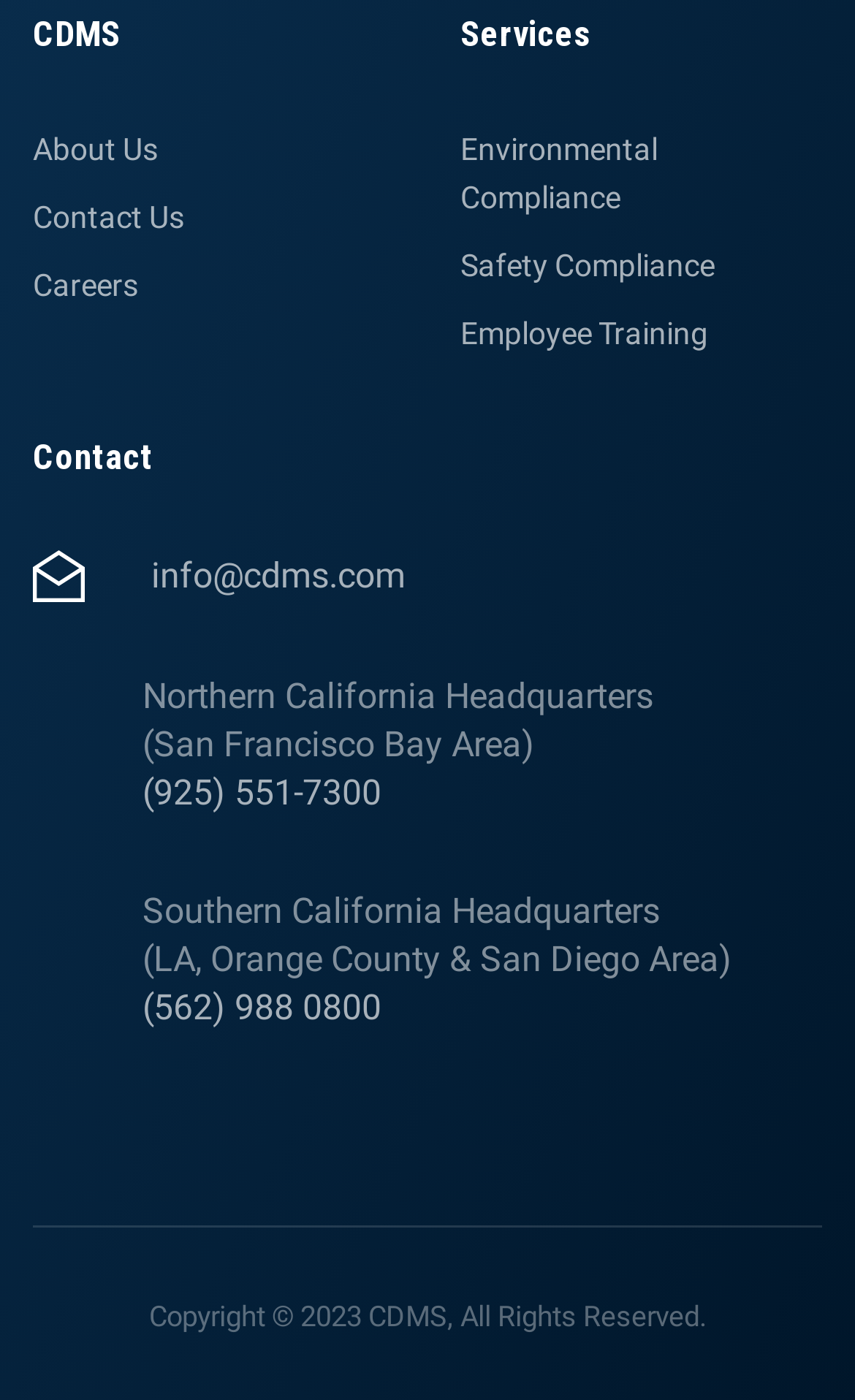Based on the image, please respond to the question with as much detail as possible:
What is the phone number of the Northern California Headquarters?

The phone number of the Northern California Headquarters is (925) 551-7300, which is listed under the contact information for that location.